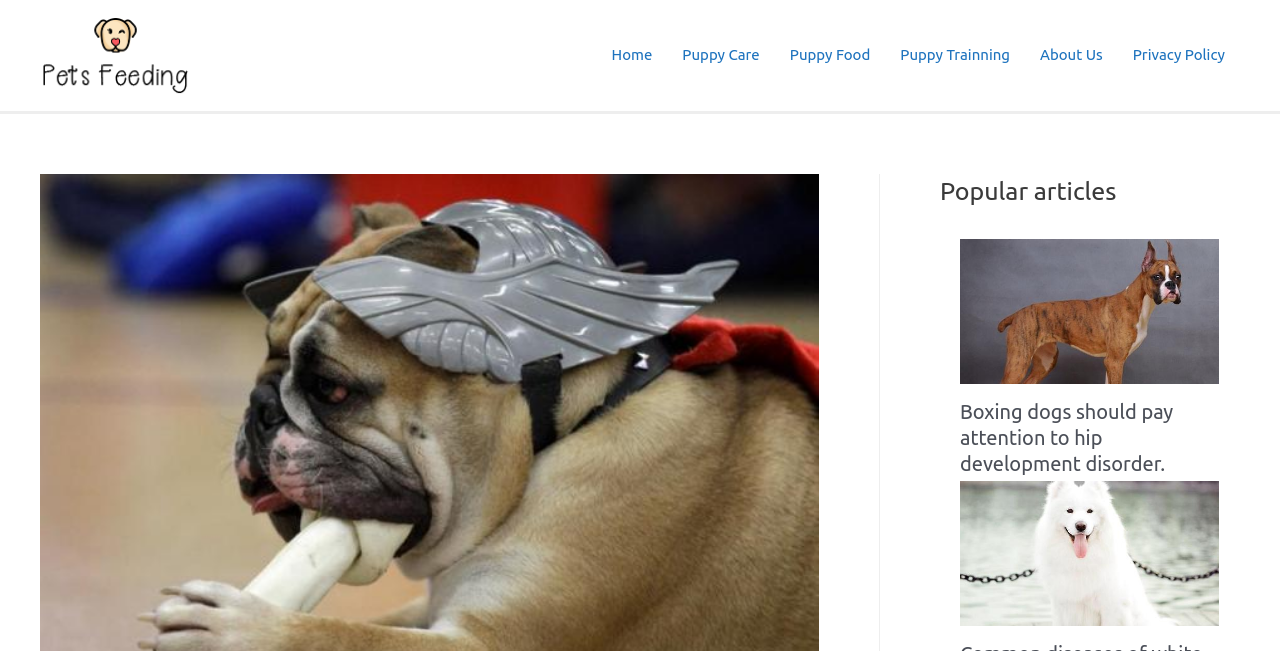What are the categories in the site navigation?
Provide a short answer using one word or a brief phrase based on the image.

Home, Puppy Care, Puppy Food, Puppy Trainning, About Us, Privacy Policy